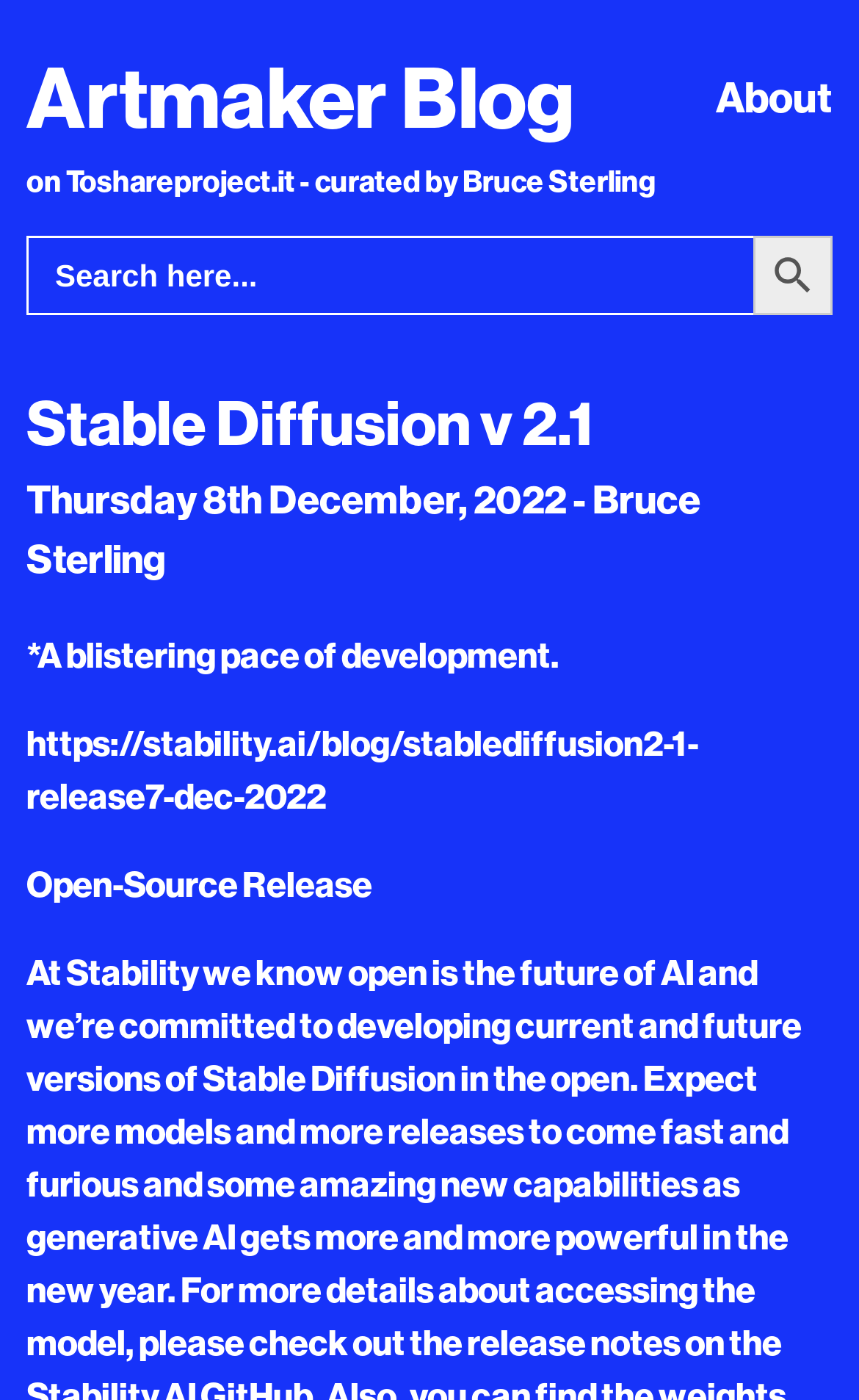Who is the author of the latest article?
Based on the visual, give a brief answer using one word or a short phrase.

Bruce Sterling